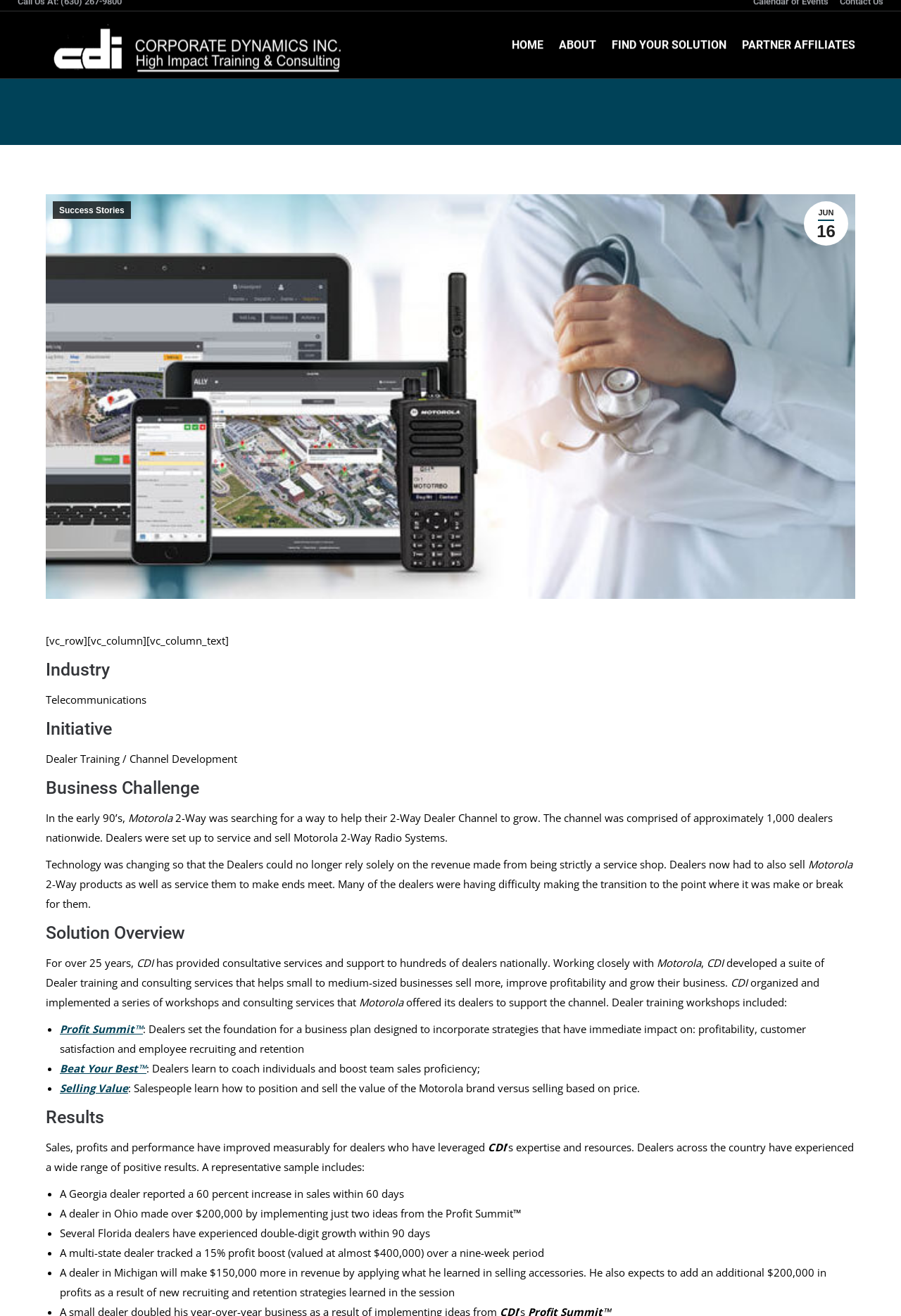Please specify the bounding box coordinates of the region to click in order to perform the following instruction: "Call the phone number".

[0.02, 0.004, 0.135, 0.012]